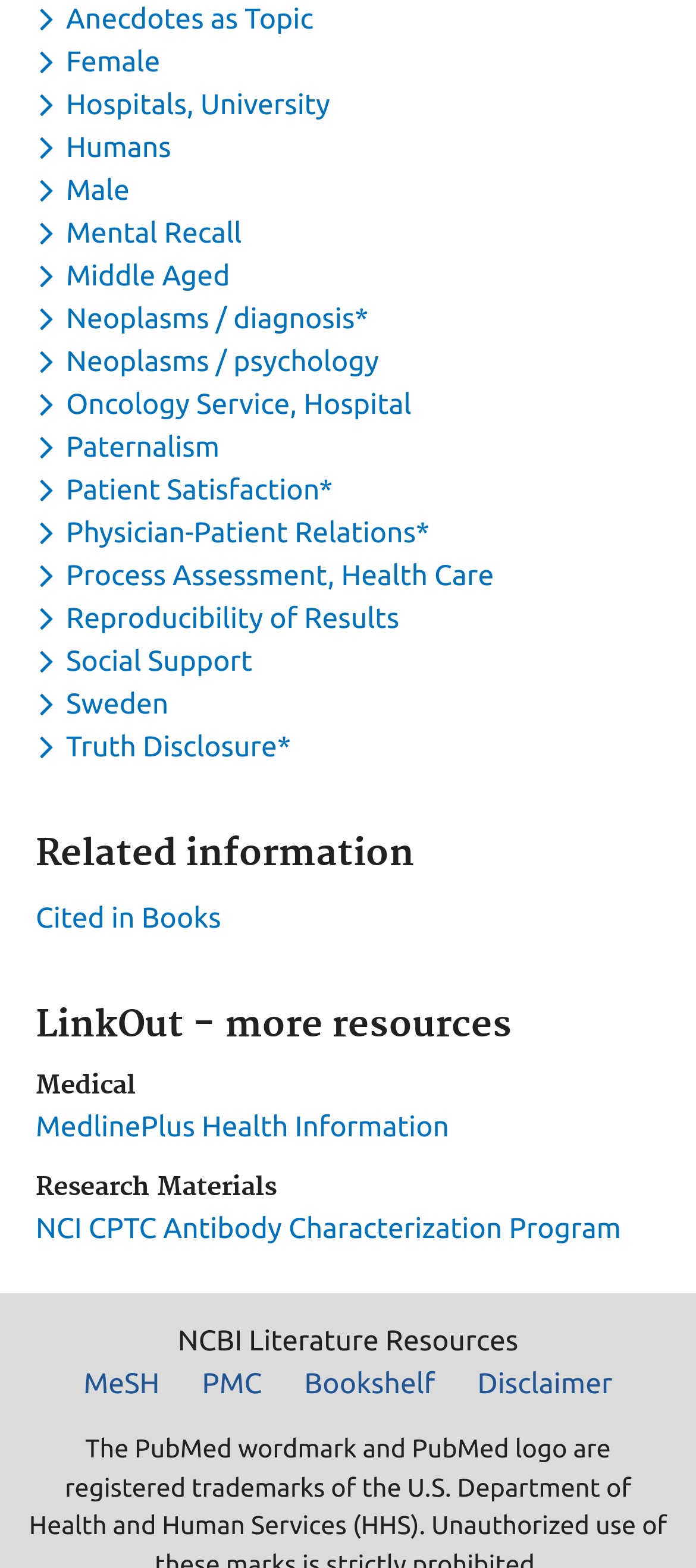Provide a brief response to the question below using one word or phrase:
How many links are there under the 'LinkOut - more resources' section?

1